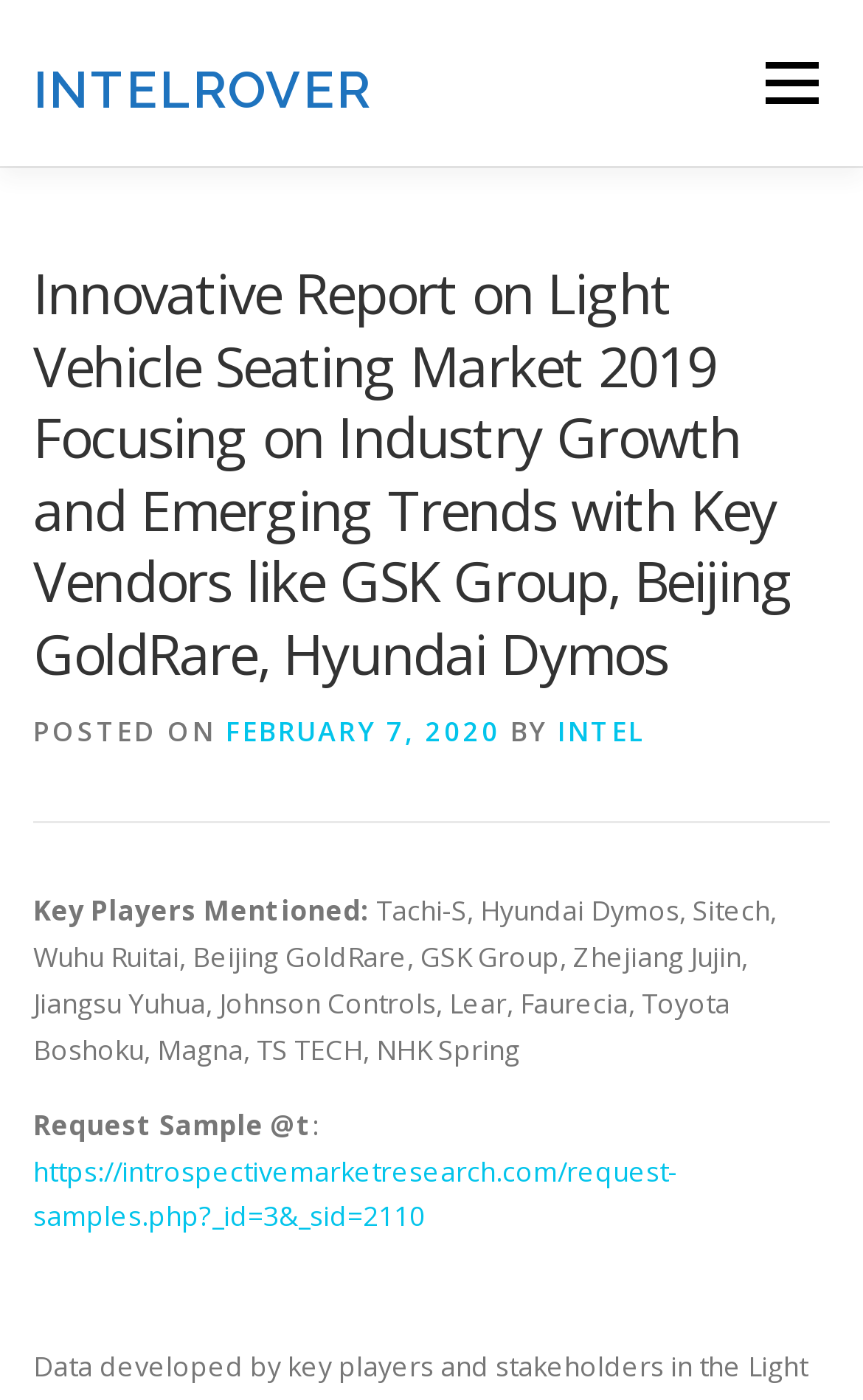Please provide a one-word or phrase answer to the question: 
What is the company mentioned after 'BY'?

INTEL